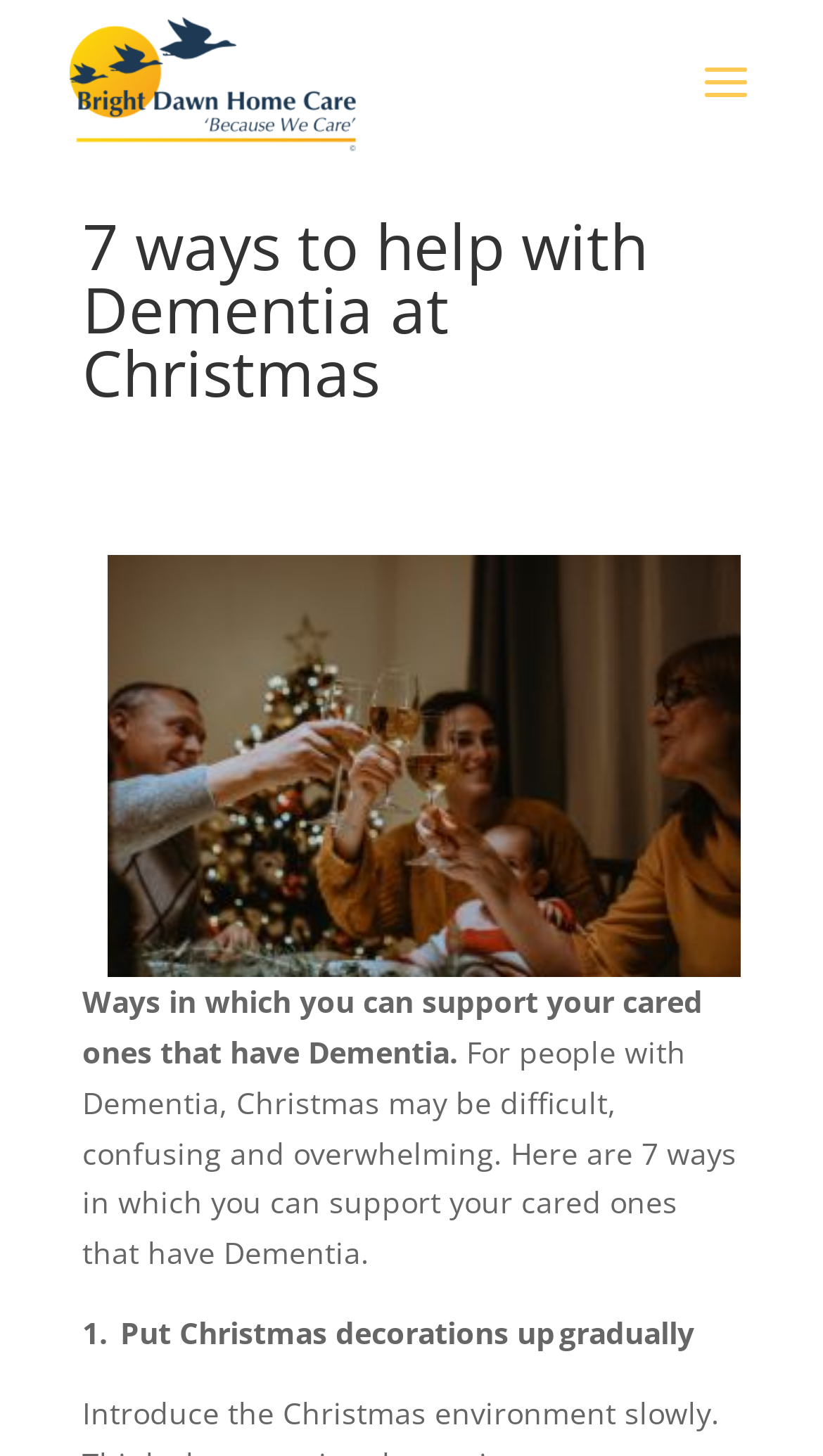Please find the bounding box for the UI element described by: "set of pictures on flickr".

None